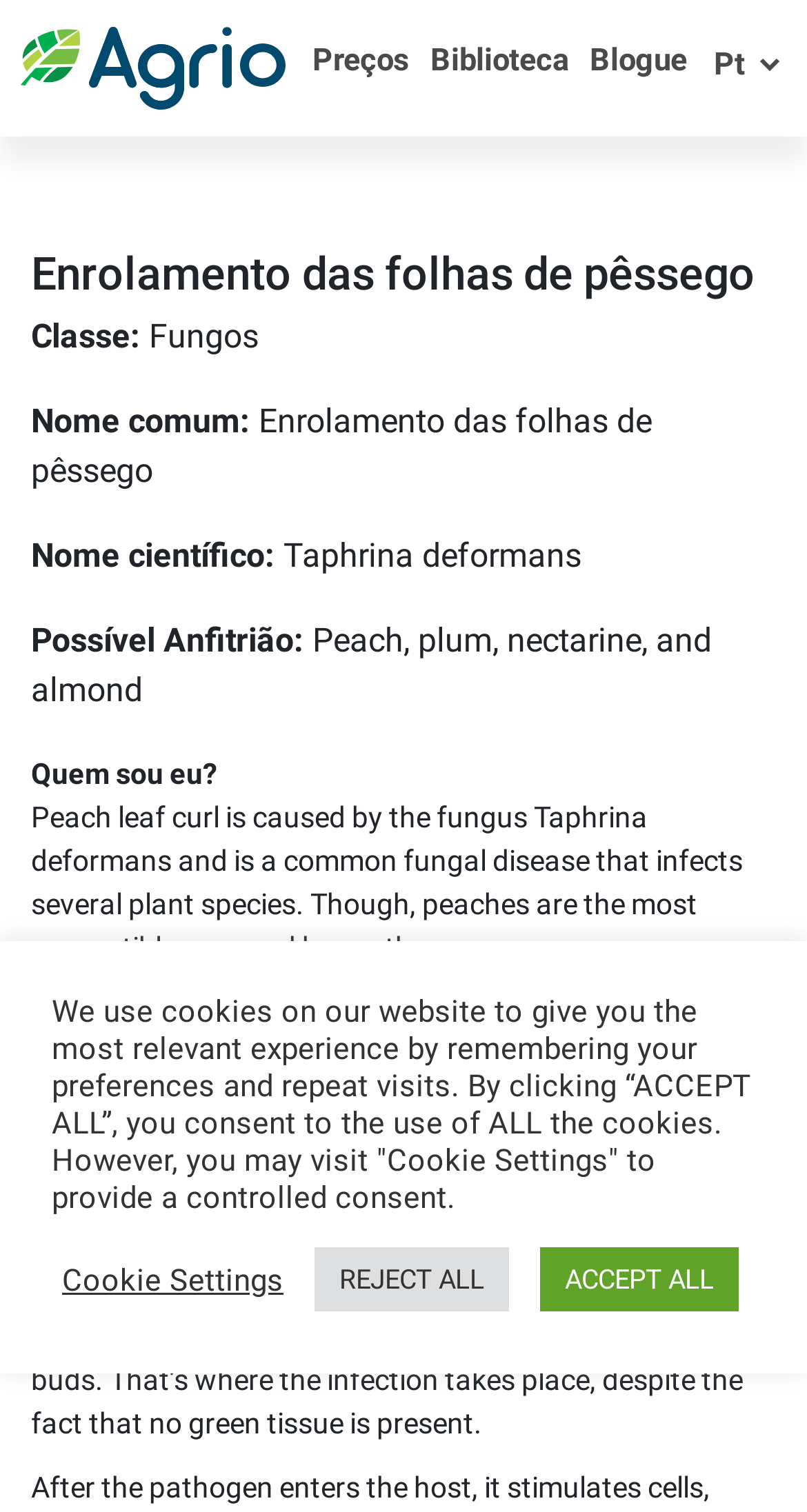Find the bounding box coordinates of the clickable region needed to perform the following instruction: "Click the Biblioteca link". The coordinates should be provided as four float numbers between 0 and 1, i.e., [left, top, right, bottom].

[0.531, 0.014, 0.708, 0.065]